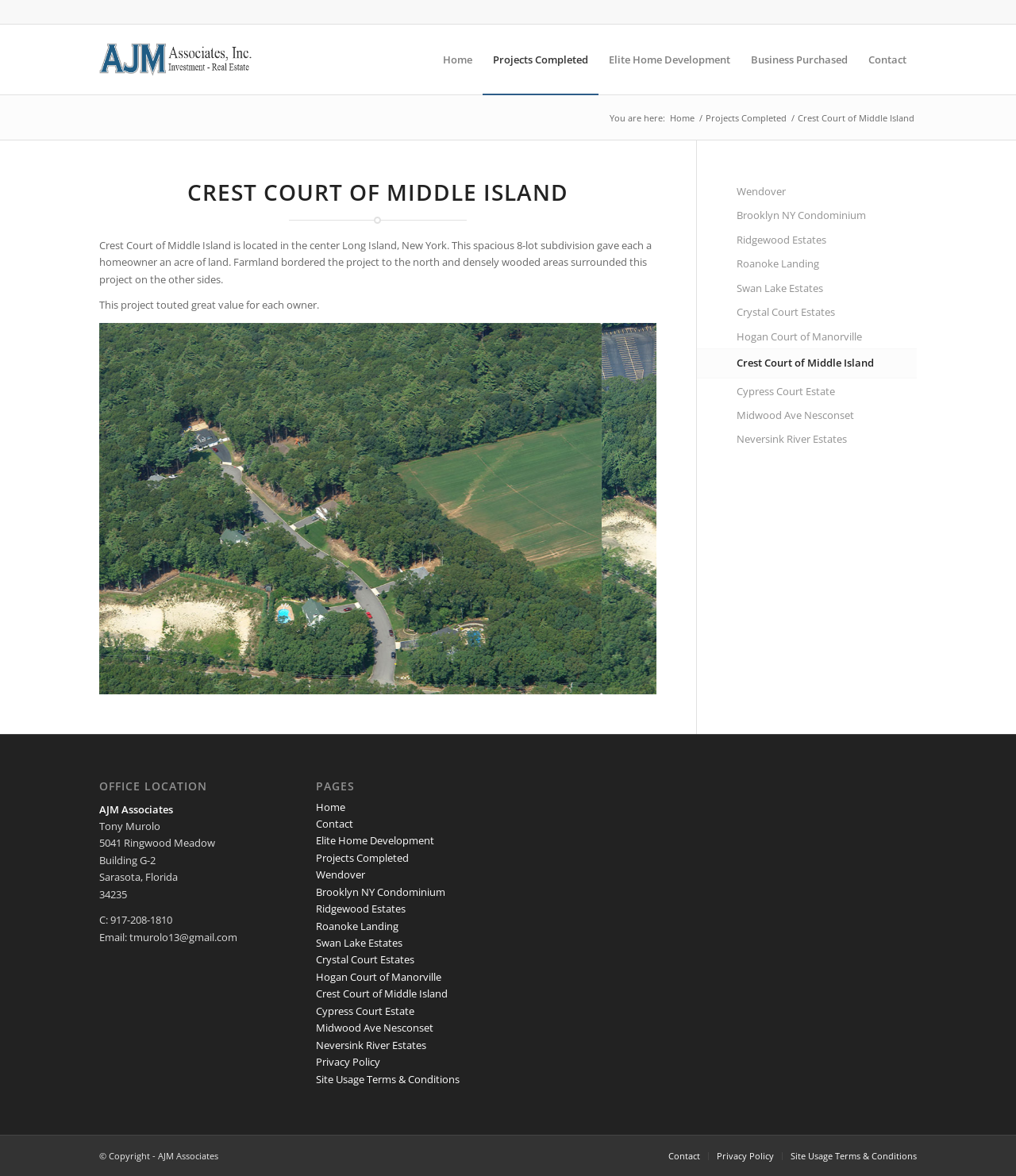Reply to the question with a single word or phrase:
Where is the Crest Court of Middle Island located?

Long Island, New York